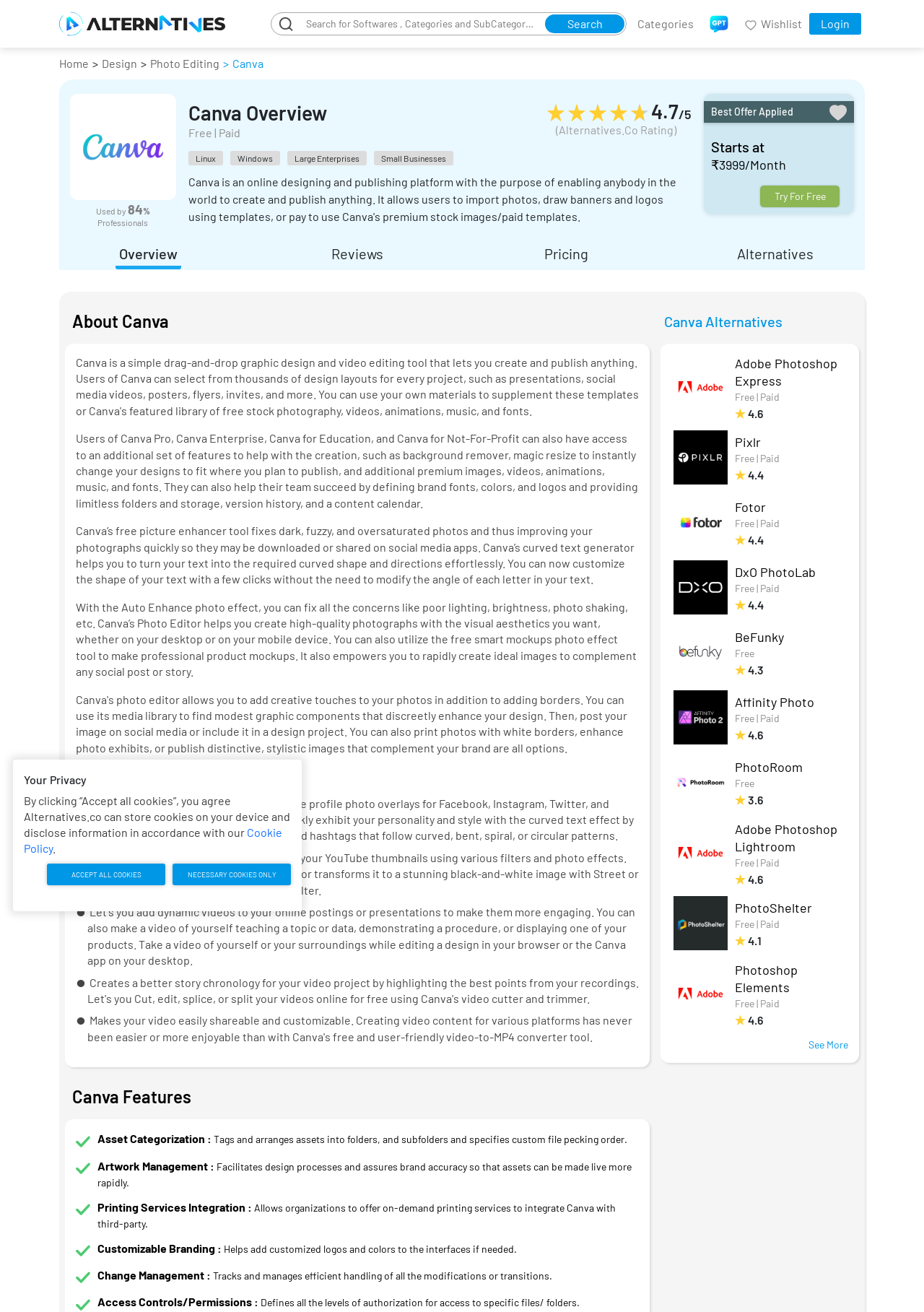Please find the bounding box coordinates of the clickable region needed to complete the following instruction: "Read more about Canva Overview". The bounding box coordinates must consist of four float numbers between 0 and 1, i.e., [left, top, right, bottom].

[0.204, 0.077, 0.553, 0.095]